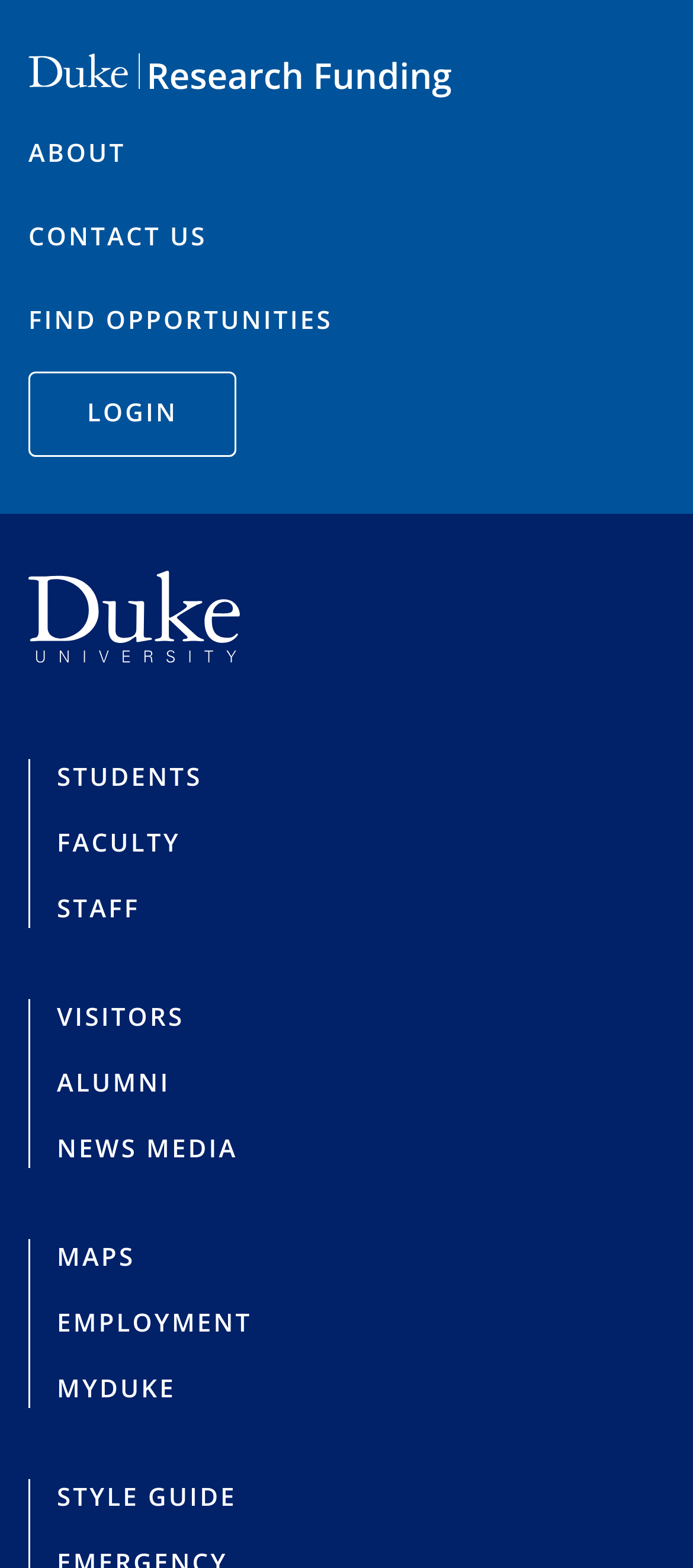Determine the bounding box coordinates of the clickable element to achieve the following action: 'Click on Research Funding'. Provide the coordinates as four float values between 0 and 1, formatted as [left, top, right, bottom].

[0.041, 0.022, 0.653, 0.068]